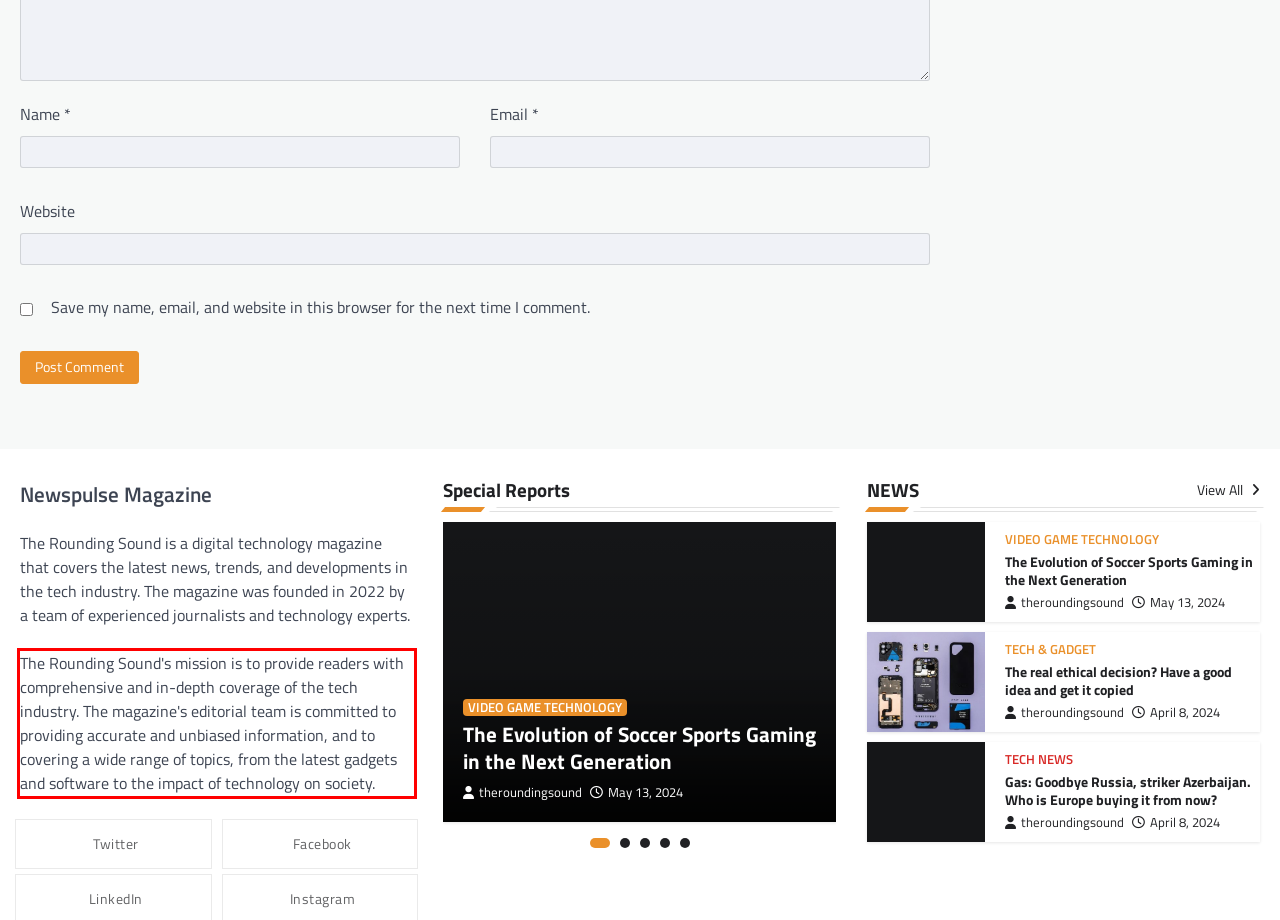Your task is to recognize and extract the text content from the UI element enclosed in the red bounding box on the webpage screenshot.

The Rounding Sound's mission is to provide readers with comprehensive and in-depth coverage of the tech industry. The magazine's editorial team is committed to providing accurate and unbiased information, and to covering a wide range of topics, from the latest gadgets and software to the impact of technology on society.